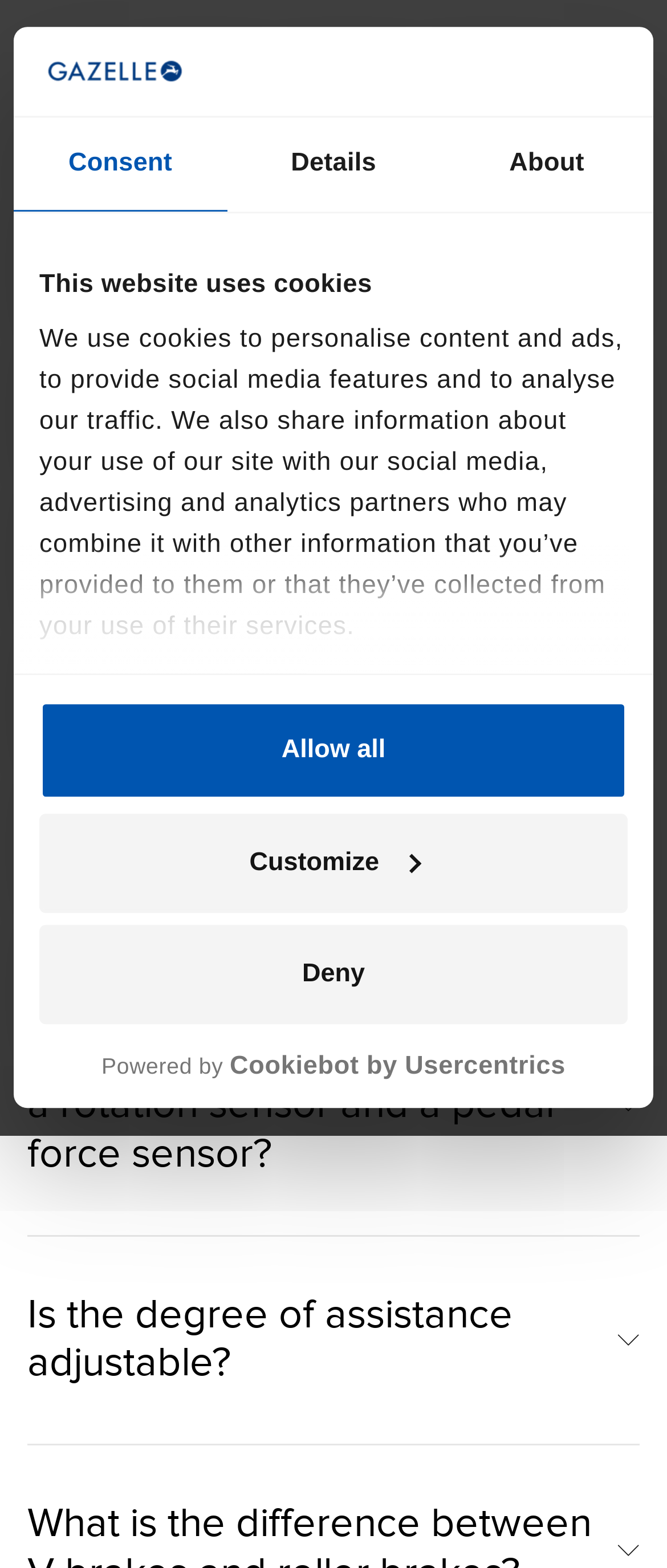Identify the bounding box coordinates of the area that should be clicked in order to complete the given instruction: "Click the 'battery' link". The bounding box coordinates should be four float numbers between 0 and 1, i.e., [left, top, right, bottom].

[0.195, 0.5, 0.305, 0.52]